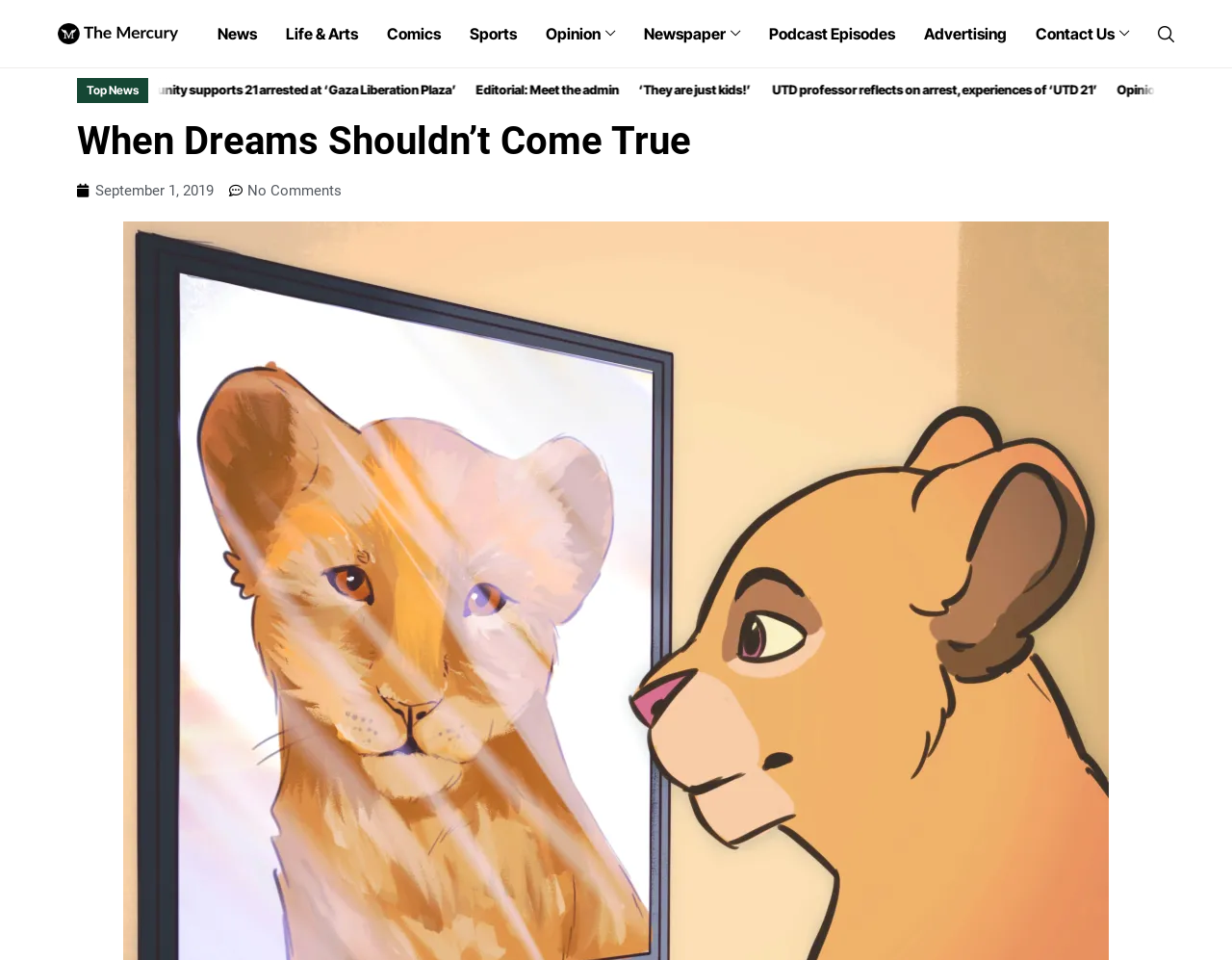Write an elaborate caption that captures the essence of the webpage.

The webpage appears to be the online version of a student-run newspaper, "The Mercury", from the University of Texas at Dallas. At the top left corner, there is a logo with the text "UTD's student-run newspaper since 1980" accompanied by two identical images. 

Below the logo, there is a navigation menu with links to different sections of the newspaper, including "News", "Life & Arts", "Comics", "Sports", "Opinion", "Newspaper", "Podcast Episodes", "Advertising", and "Contact Us". These links are arranged horizontally across the top of the page.

Further down, there is a section labeled "Top News" with three article headings: "Editorial: Meet the admin", "‘They are just kids!’", and "UTD professor reflects on arrest, experiences of ‘UTD 21’". Each of these headings is a link to the corresponding article.

The main article on the page is titled "When Dreams Shouldn’t Come True" and is accompanied by a publication date, "September 1, 2019", and a note indicating that there are no comments on the article.